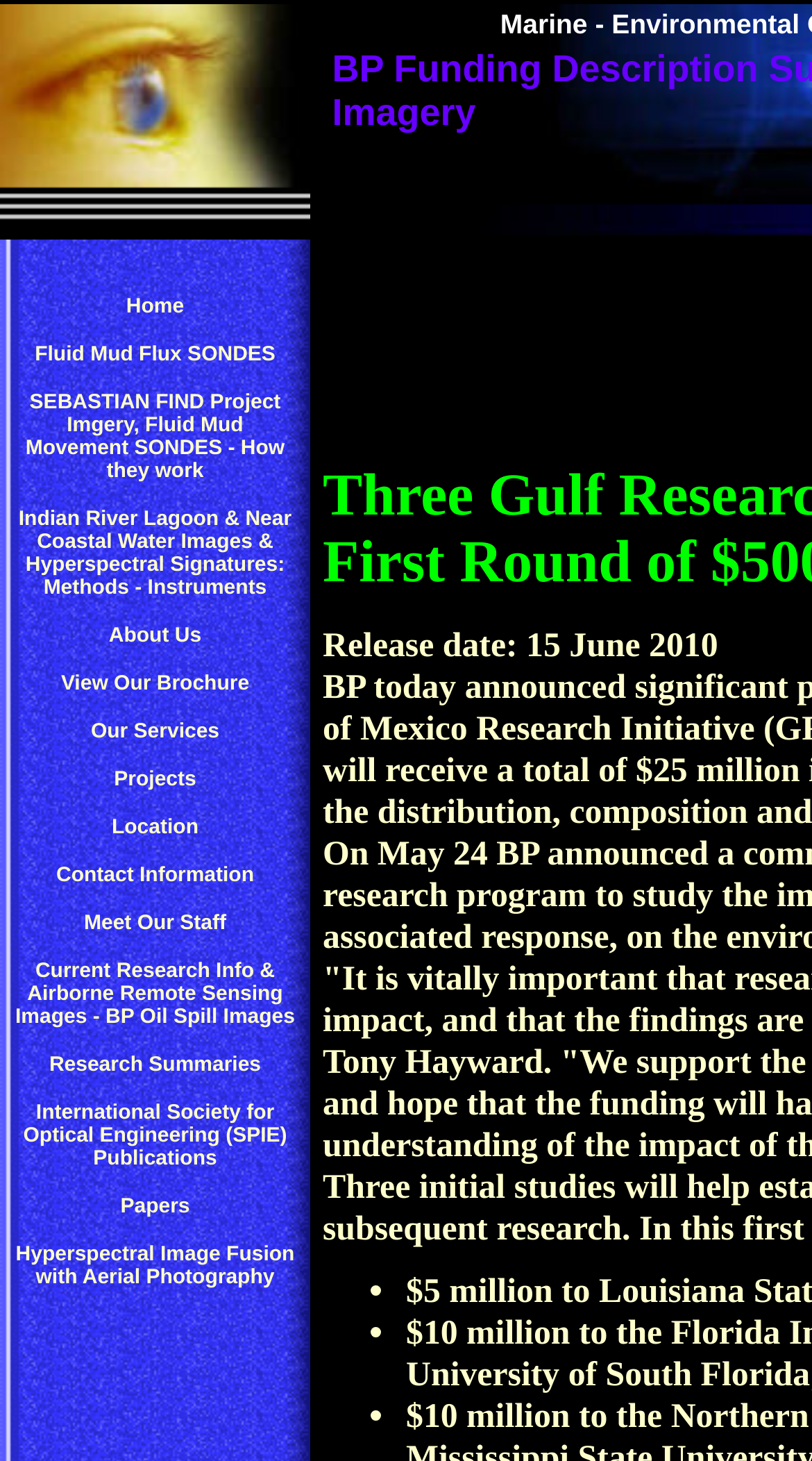What is the purpose of the SEBASTIAN FIND project?
Refer to the screenshot and deliver a thorough answer to the question presented.

From the webpage content, I can see that the SEBASTIAN FIND project is related to fluid mud movement, and it is likely that the project is focused on studying or monitoring fluid mud movement using airborne missions and imagery.